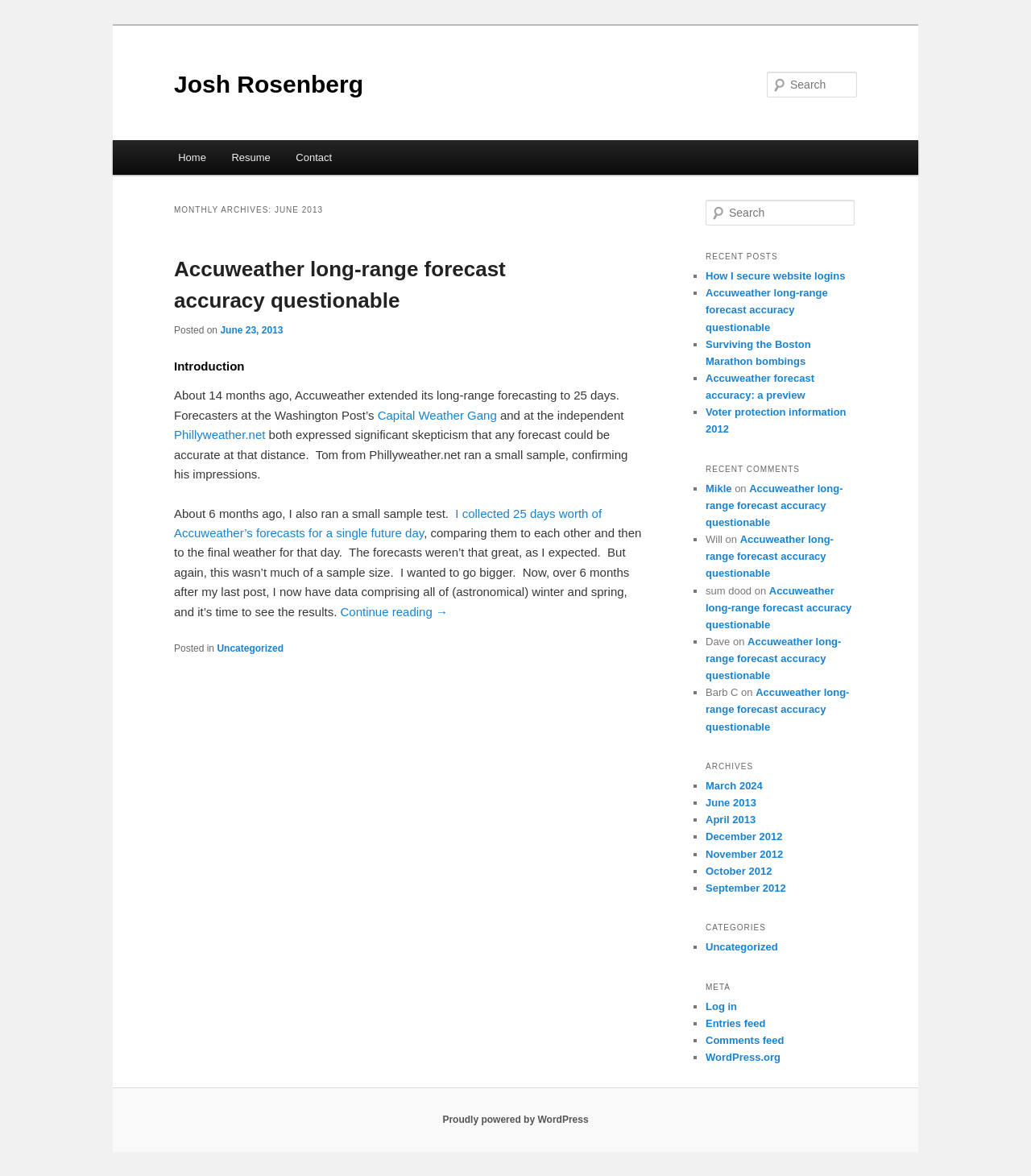Provide a thorough summary of the webpage.

This webpage is a blog post from June 2013 by Josh Rosenberg. At the top, there are two links to skip to primary and secondary content. Below that, there is a heading with the author's name, followed by a search bar and a main menu with links to Home, Resume, and Contact.

The main content of the page is an article titled "Accuweather long-range forecast accuracy questionable". The article discusses the author's analysis of Accuweather's long-range forecasting and its accuracy. The text is divided into paragraphs, with links to other websites and articles scattered throughout.

To the right of the main content, there is a sidebar with several sections. The first section is titled "RECENT POSTS" and lists five recent blog posts with links to each. Below that, there is a section titled "RECENT COMMENTS" with a list of recent comments on the blog, including the commenter's name and a link to the relevant article.

Further down the sidebar, there is a section titled "ARCHIVES" with a list of links to archived blog posts by month, from March 2024 to November 2012.

At the very bottom of the page, there is a footer section with a copyright notice and possibly other information, although it is not explicitly stated.